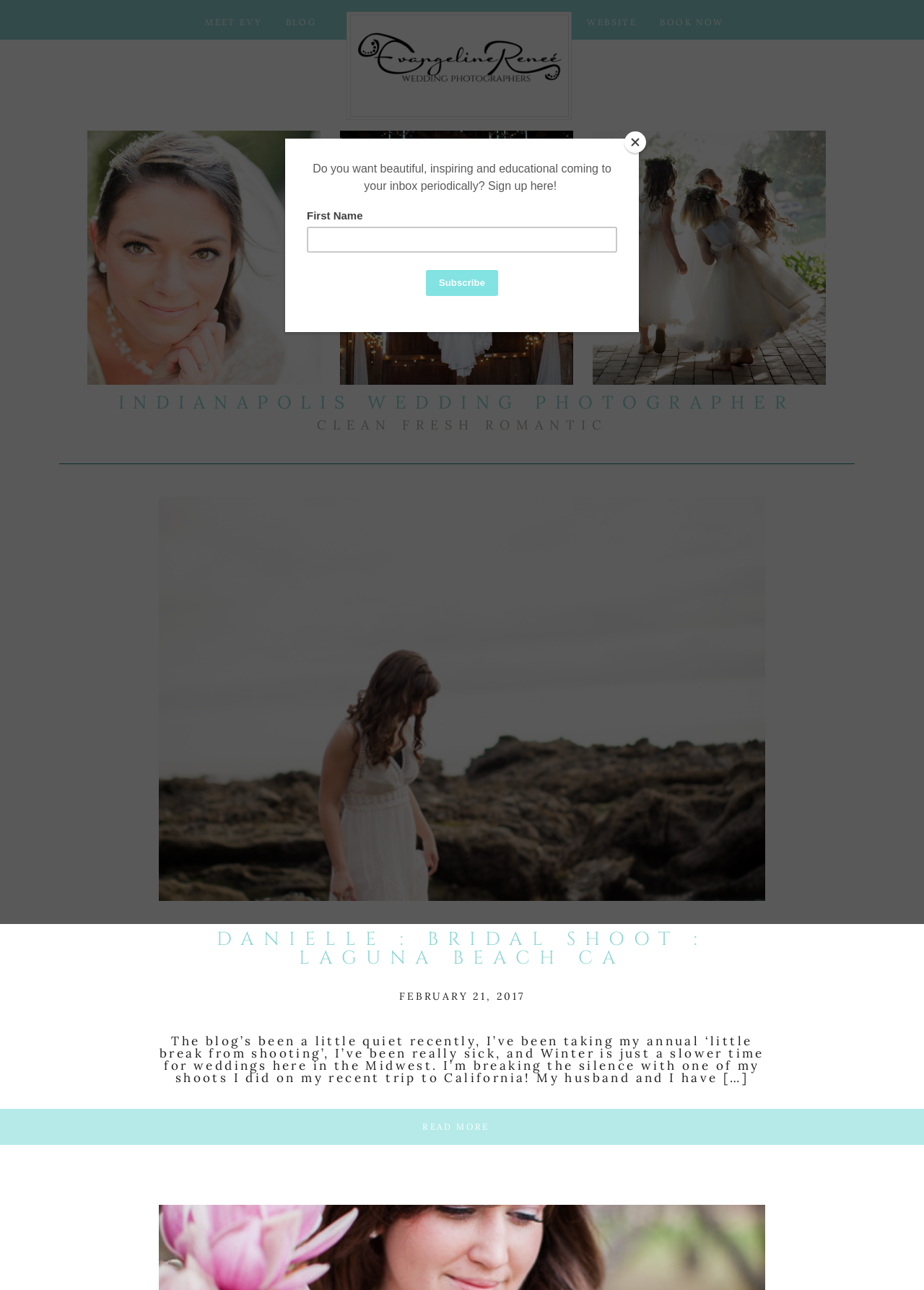Please determine the bounding box coordinates of the element's region to click in order to carry out the following instruction: "view Danielle's bridal shoot". The coordinates should be four float numbers between 0 and 1, i.e., [left, top, right, bottom].

[0.172, 0.385, 0.828, 0.698]